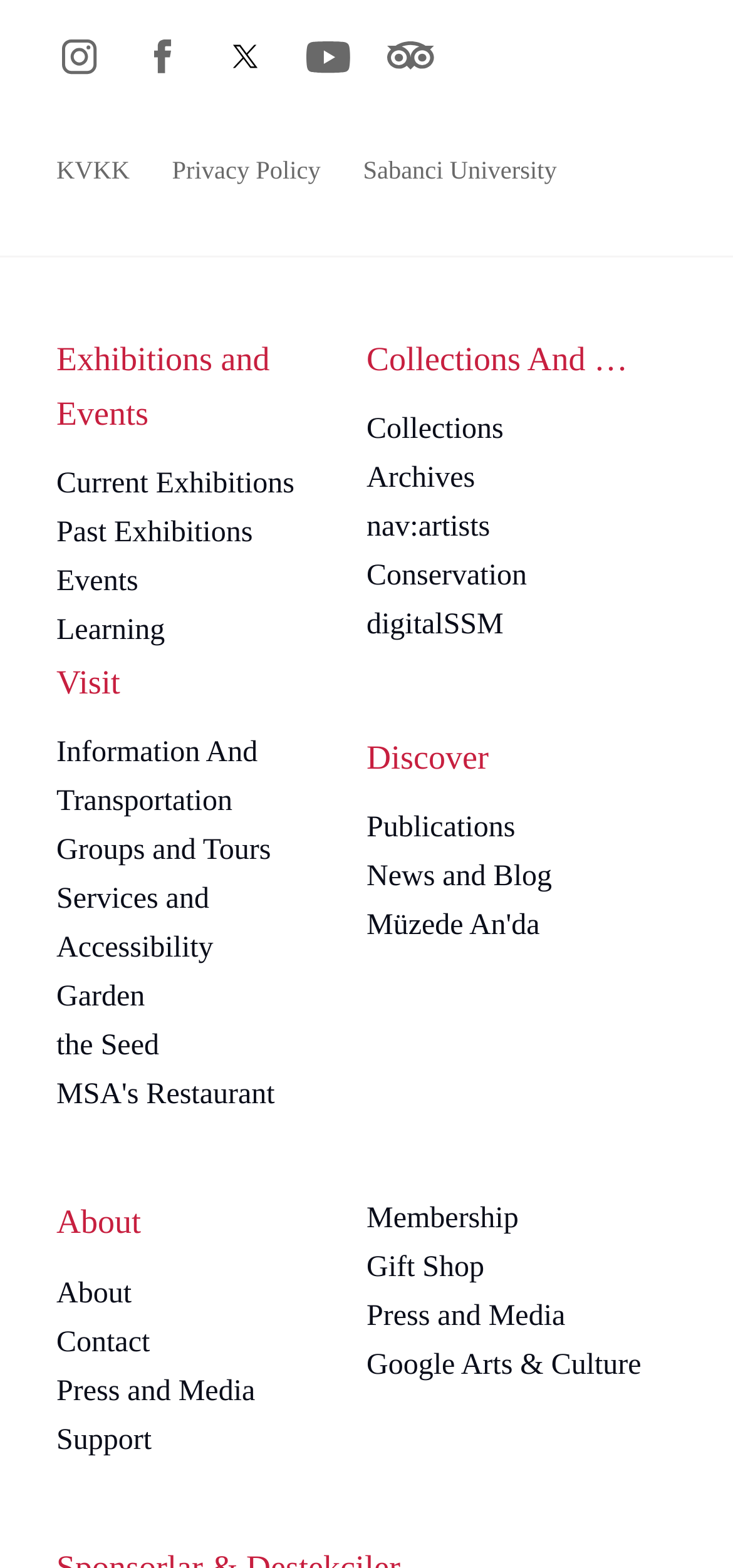Please identify the bounding box coordinates of the clickable area that will fulfill the following instruction: "Visit Instagram". The coordinates should be in the format of four float numbers between 0 and 1, i.e., [left, top, right, bottom].

[0.085, 0.025, 0.133, 0.048]